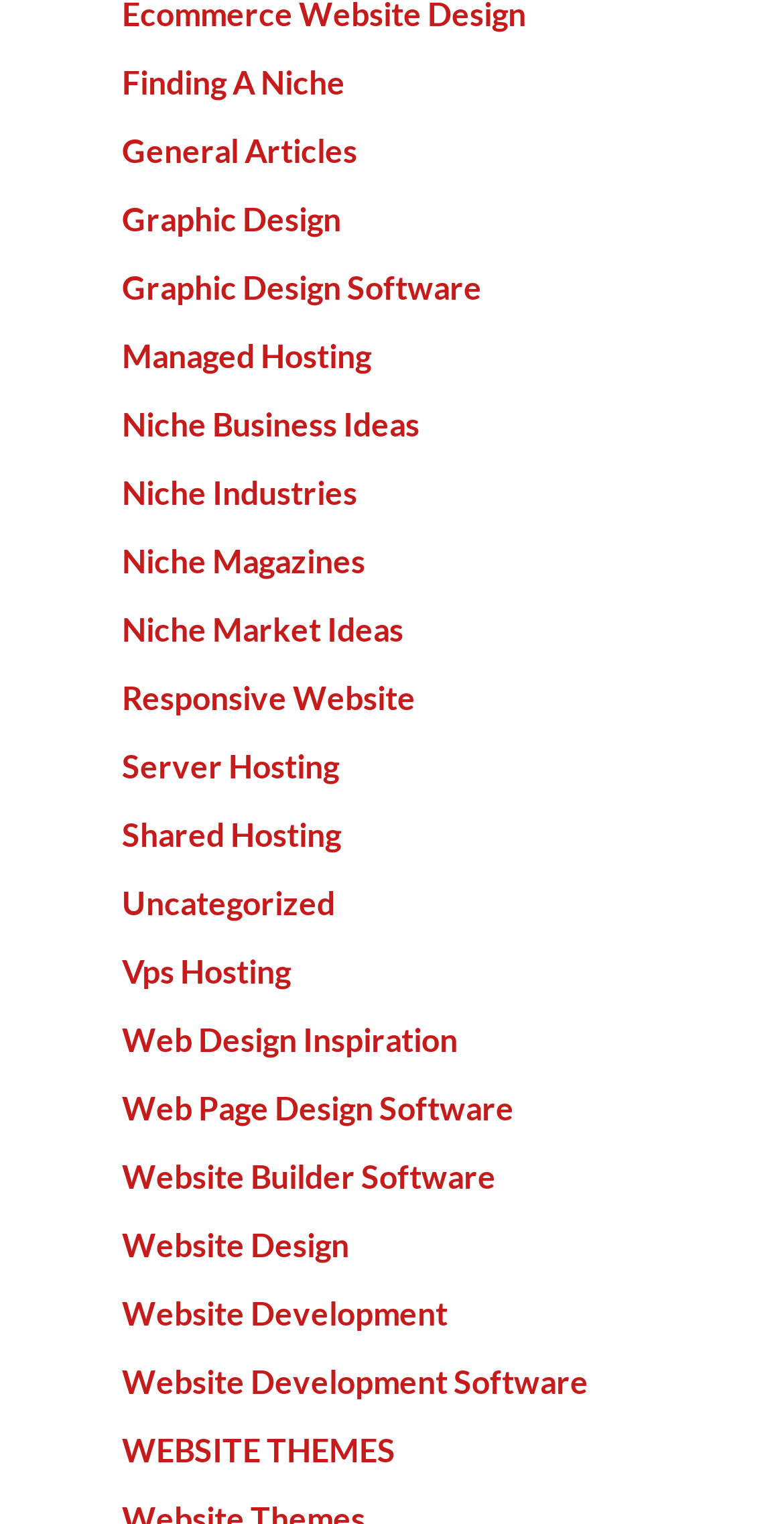Can you specify the bounding box coordinates of the area that needs to be clicked to fulfill the following instruction: "learn about Responsive Website"?

[0.155, 0.445, 0.53, 0.47]